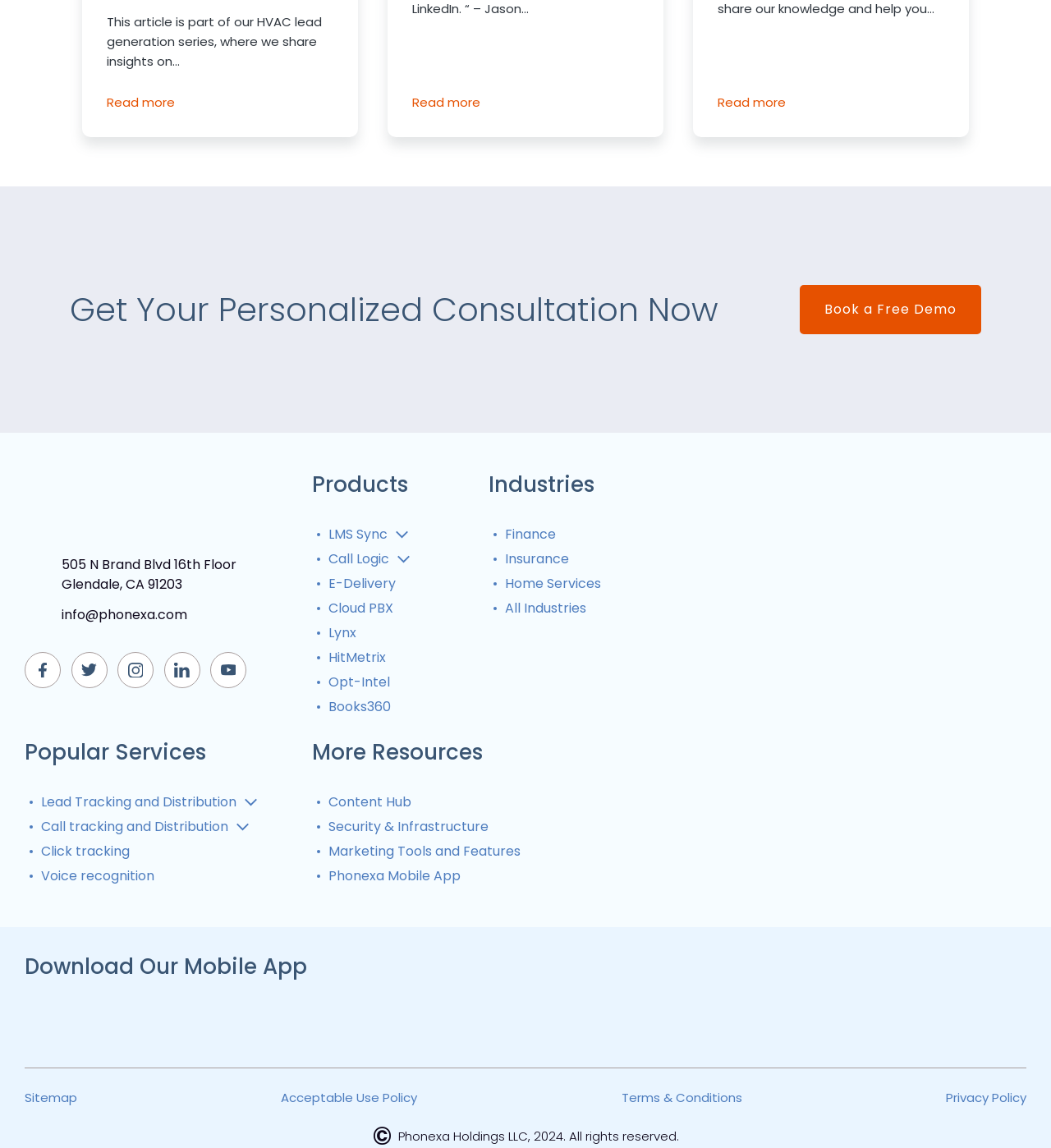Please identify the bounding box coordinates of the clickable element to fulfill the following instruction: "Visit the 'About' page". The coordinates should be four float numbers between 0 and 1, i.e., [left, top, right, bottom].

None